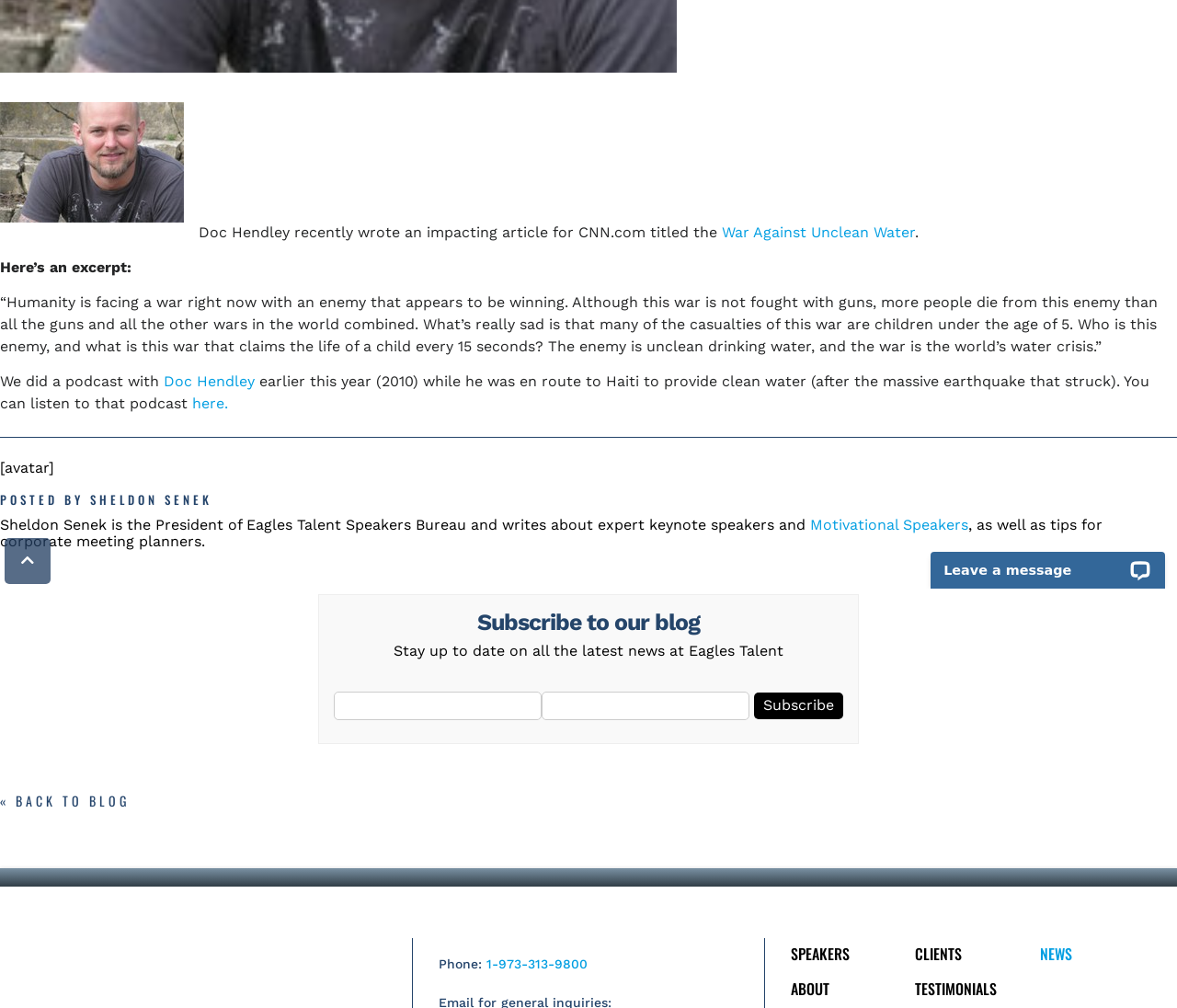Using the provided element description: "About", determine the bounding box coordinates of the corresponding UI element in the screenshot.

[0.672, 0.97, 0.705, 0.991]